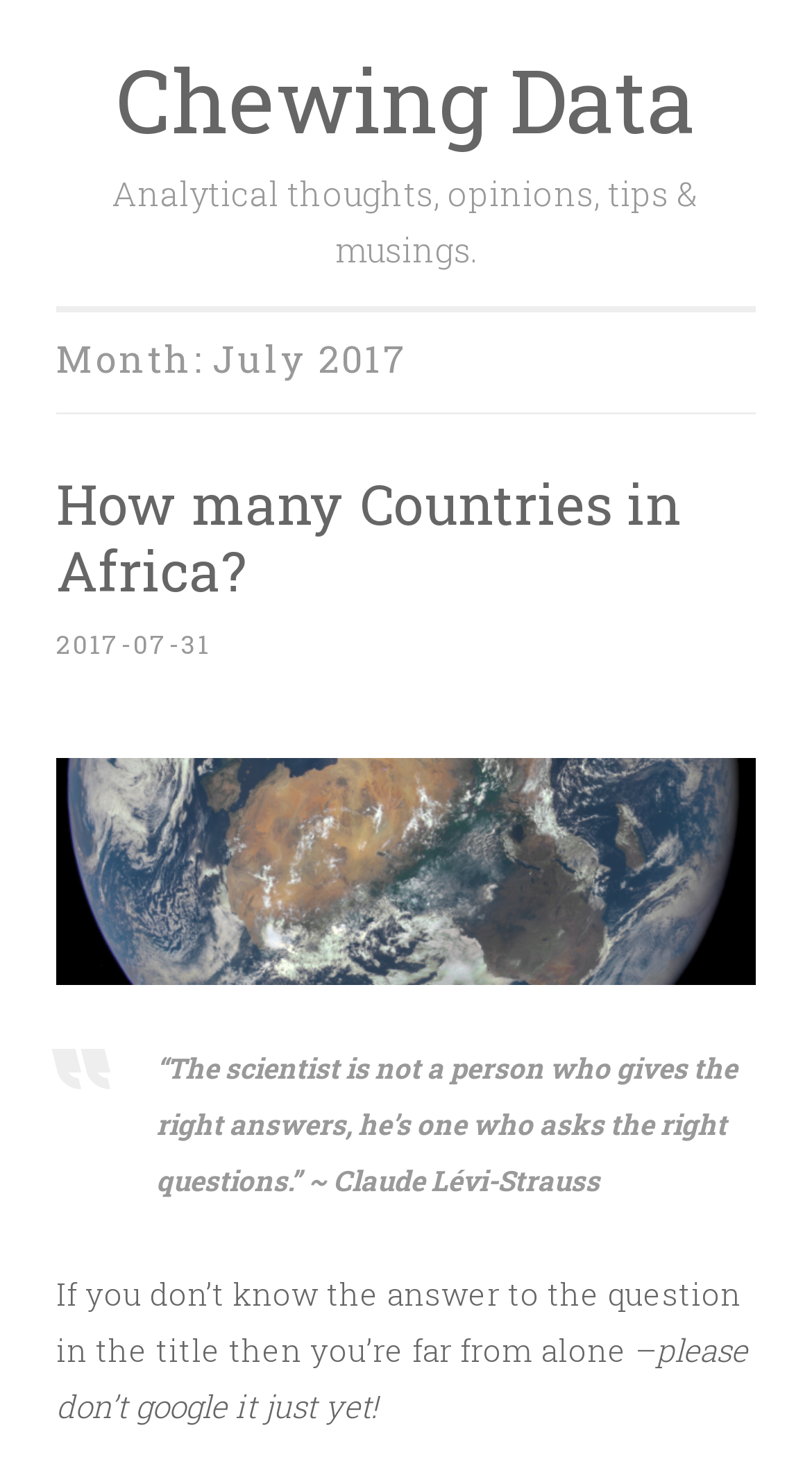Please give a succinct answer using a single word or phrase:
What is the name of the blog?

Chewing Data